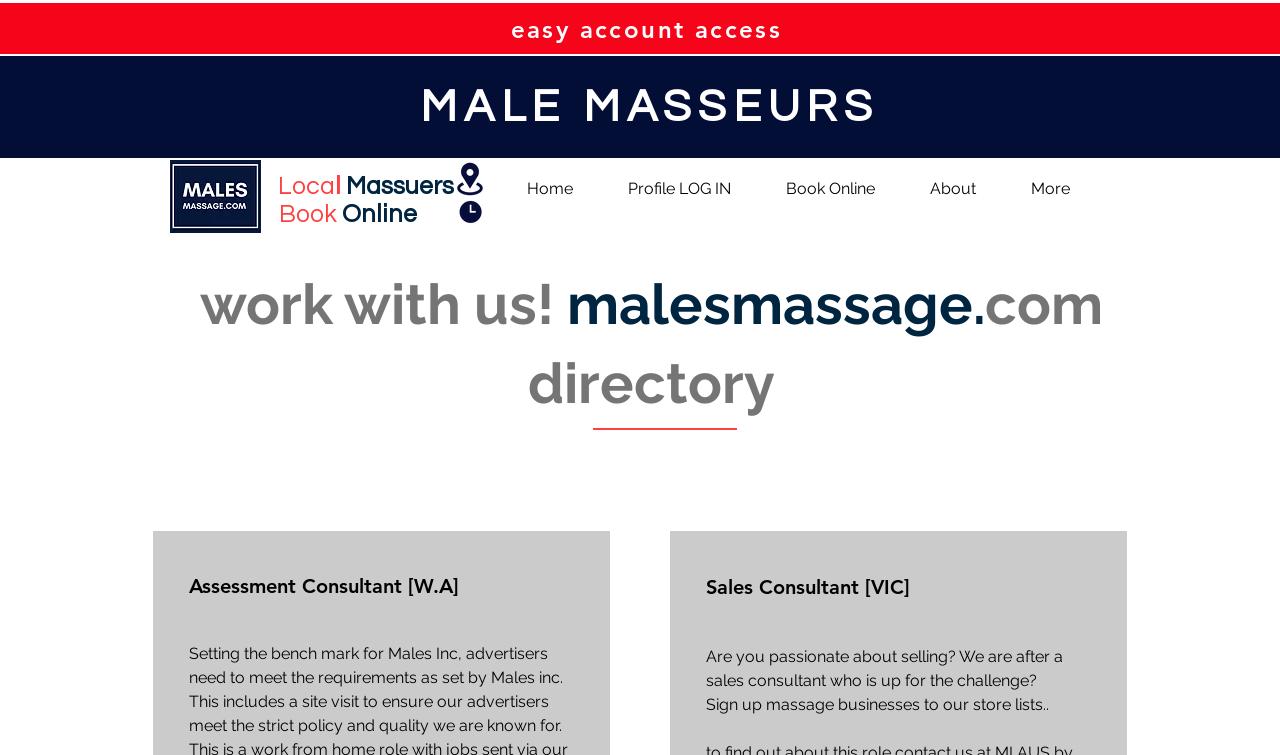Using the provided element description "Products", determine the bounding box coordinates of the UI element.

None